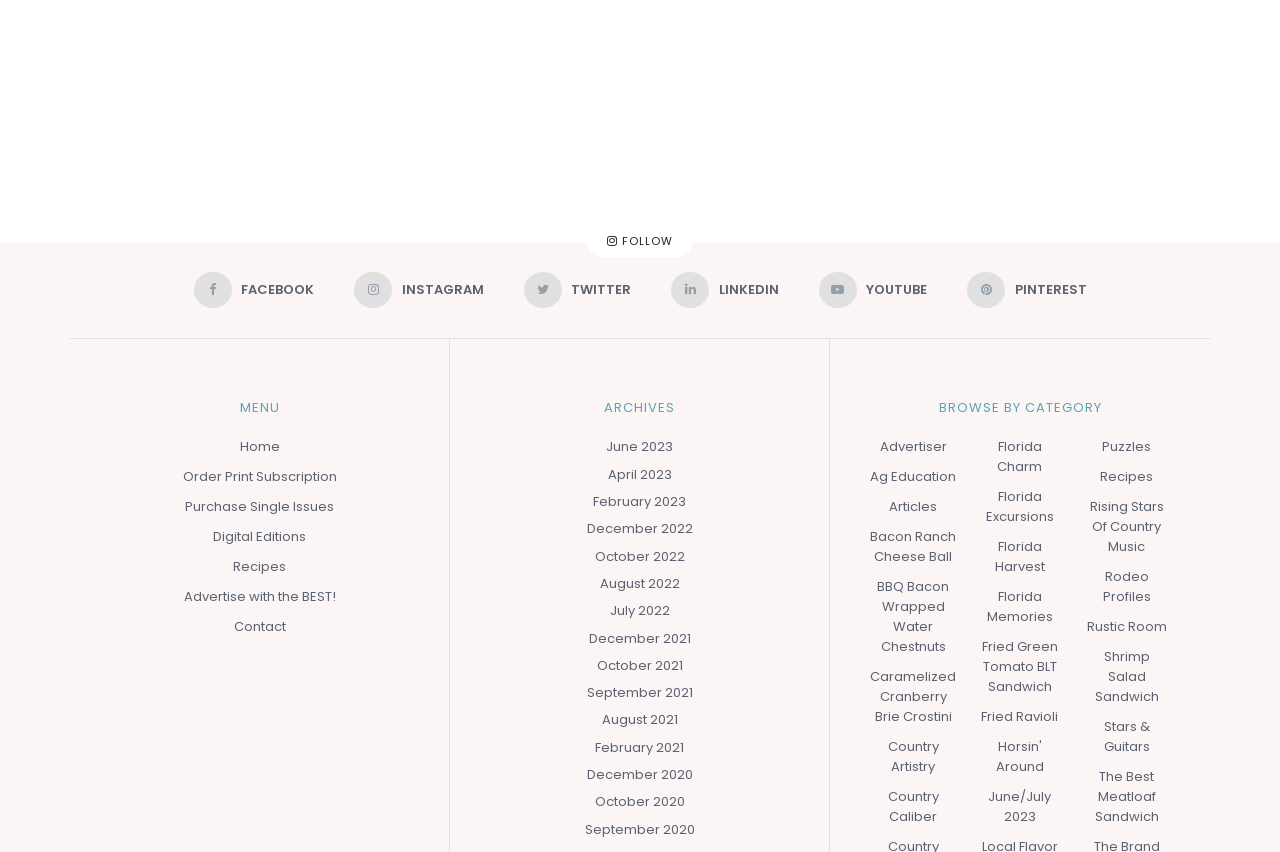Determine the bounding box coordinates of the element's region needed to click to follow the instruction: "Read Recipes". Provide these coordinates as four float numbers between 0 and 1, formatted as [left, top, right, bottom].

[0.182, 0.654, 0.223, 0.678]